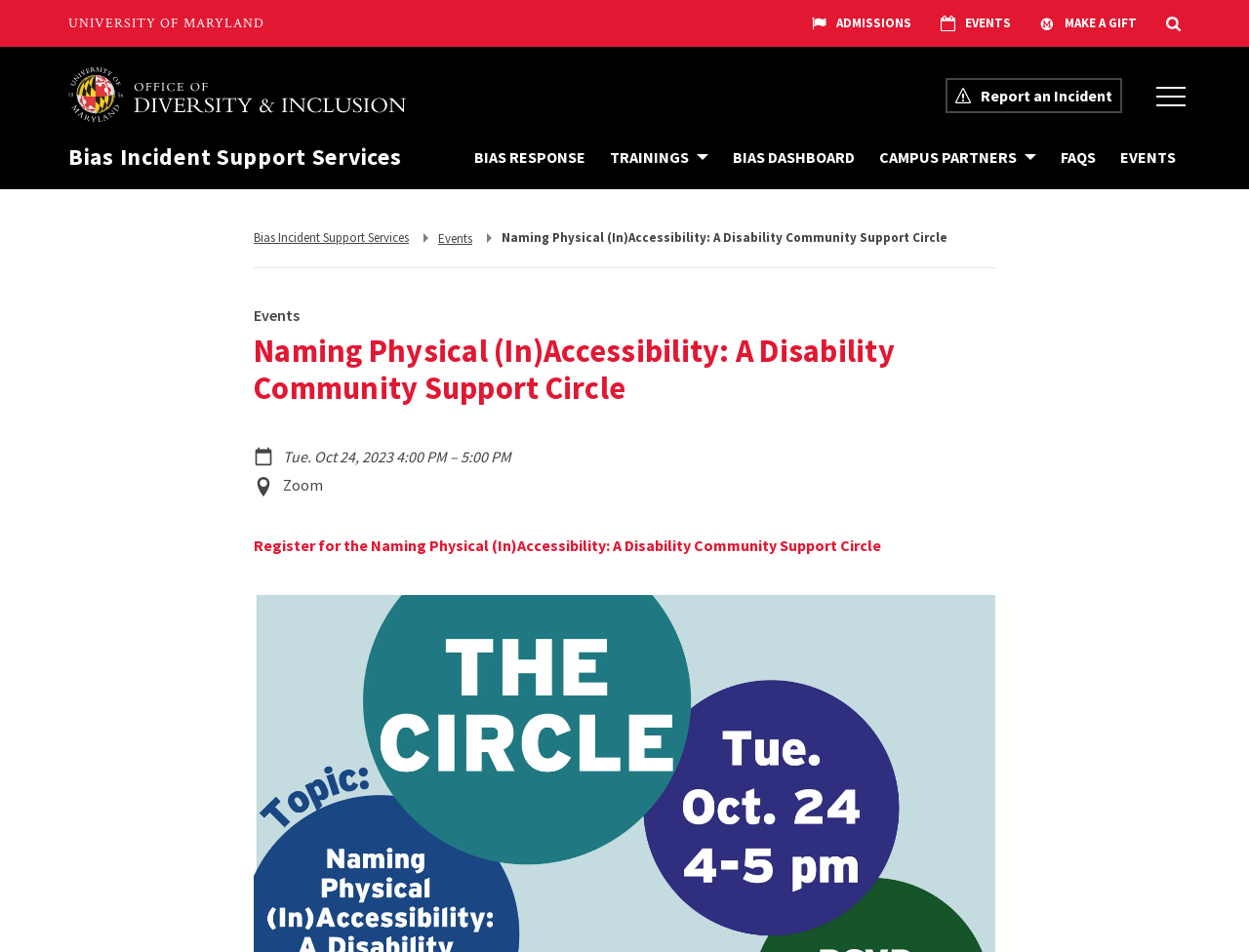Can you find the bounding box coordinates for the element that needs to be clicked to execute this instruction: "Enable the search form"? The coordinates should be given as four float numbers between 0 and 1, i.e., [left, top, right, bottom].

[0.922, 0.0, 0.961, 0.049]